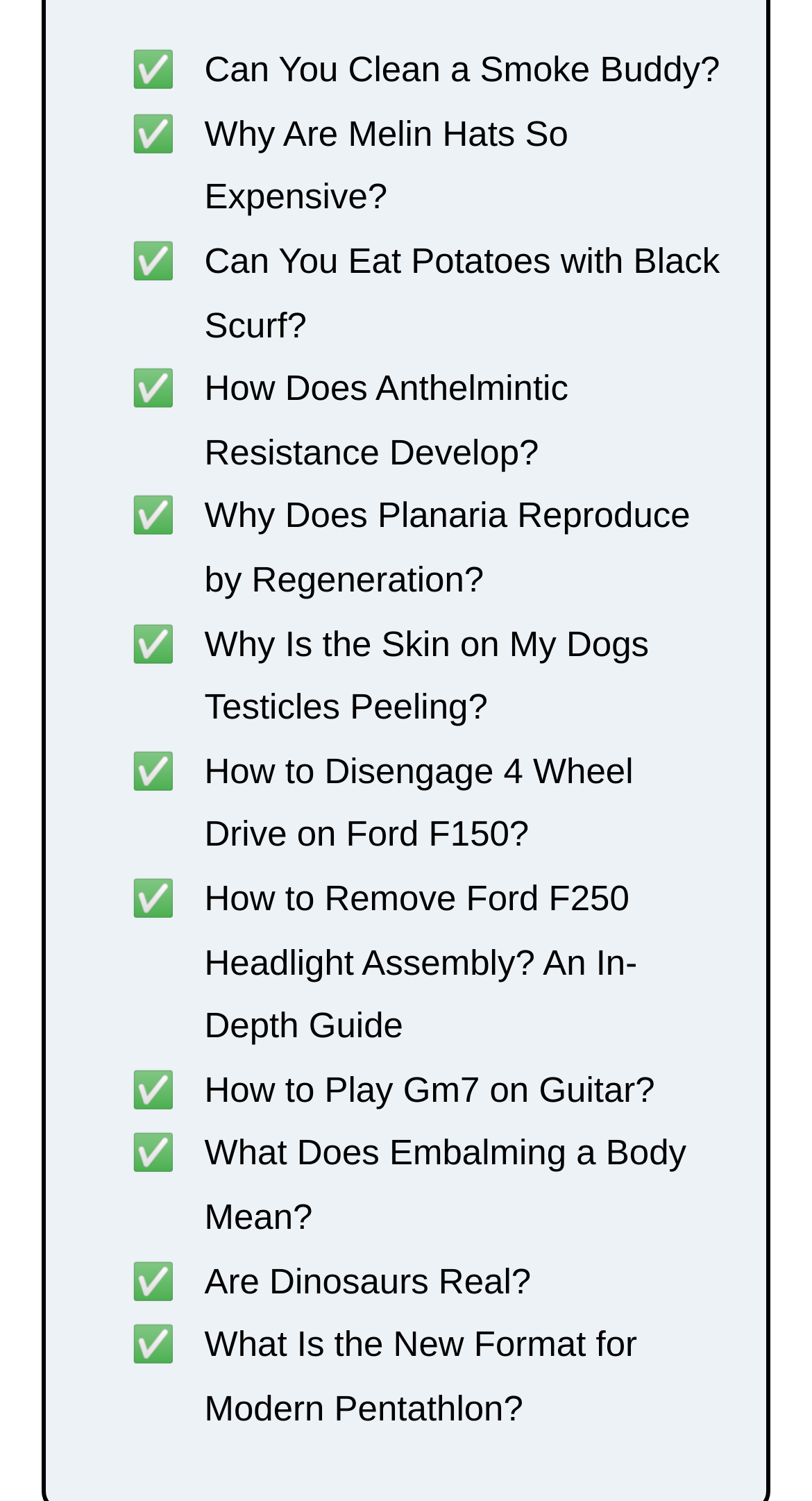Please mark the bounding box coordinates of the area that should be clicked to carry out the instruction: "Click on 'How to Disengage 4 Wheel Drive on Ford F150?'".

[0.252, 0.501, 0.78, 0.569]